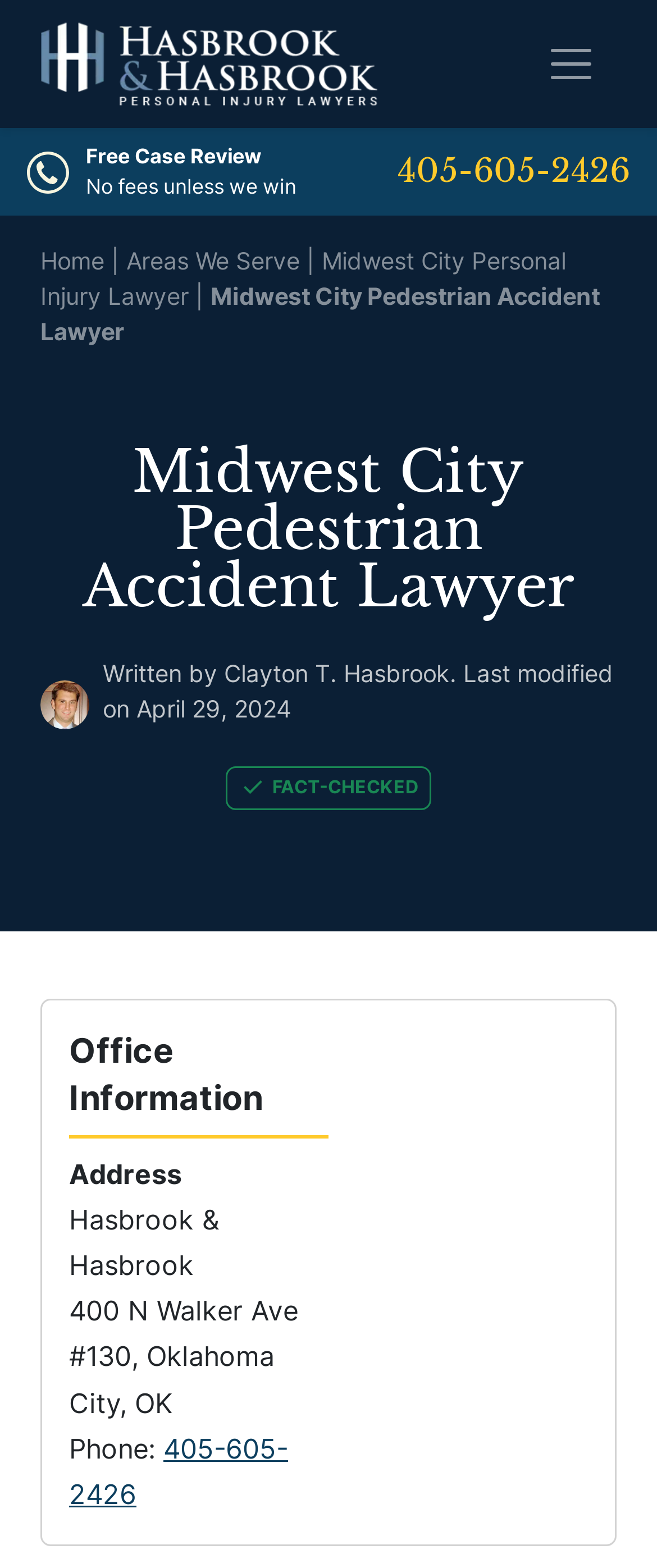Using the provided element description "Clayton T. Hasbrook", determine the bounding box coordinates of the UI element.

[0.341, 0.42, 0.685, 0.439]